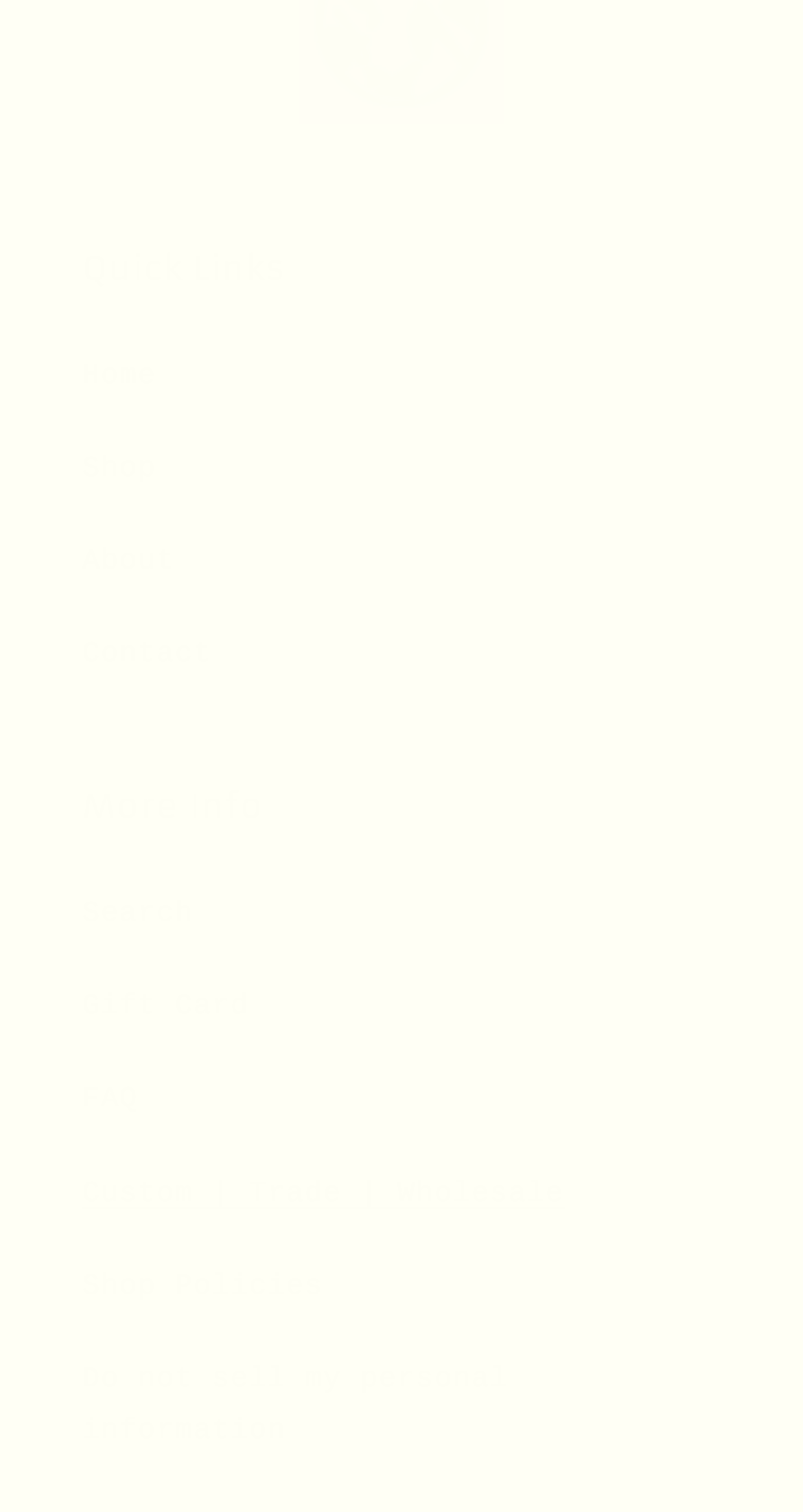What is the purpose of the 'Gift Card' link?
Can you offer a detailed and complete answer to this question?

Based on the context of the webpage, I inferred that the 'Gift Card' link is intended for users to purchase a gift card, likely for use on the website or in a physical store.